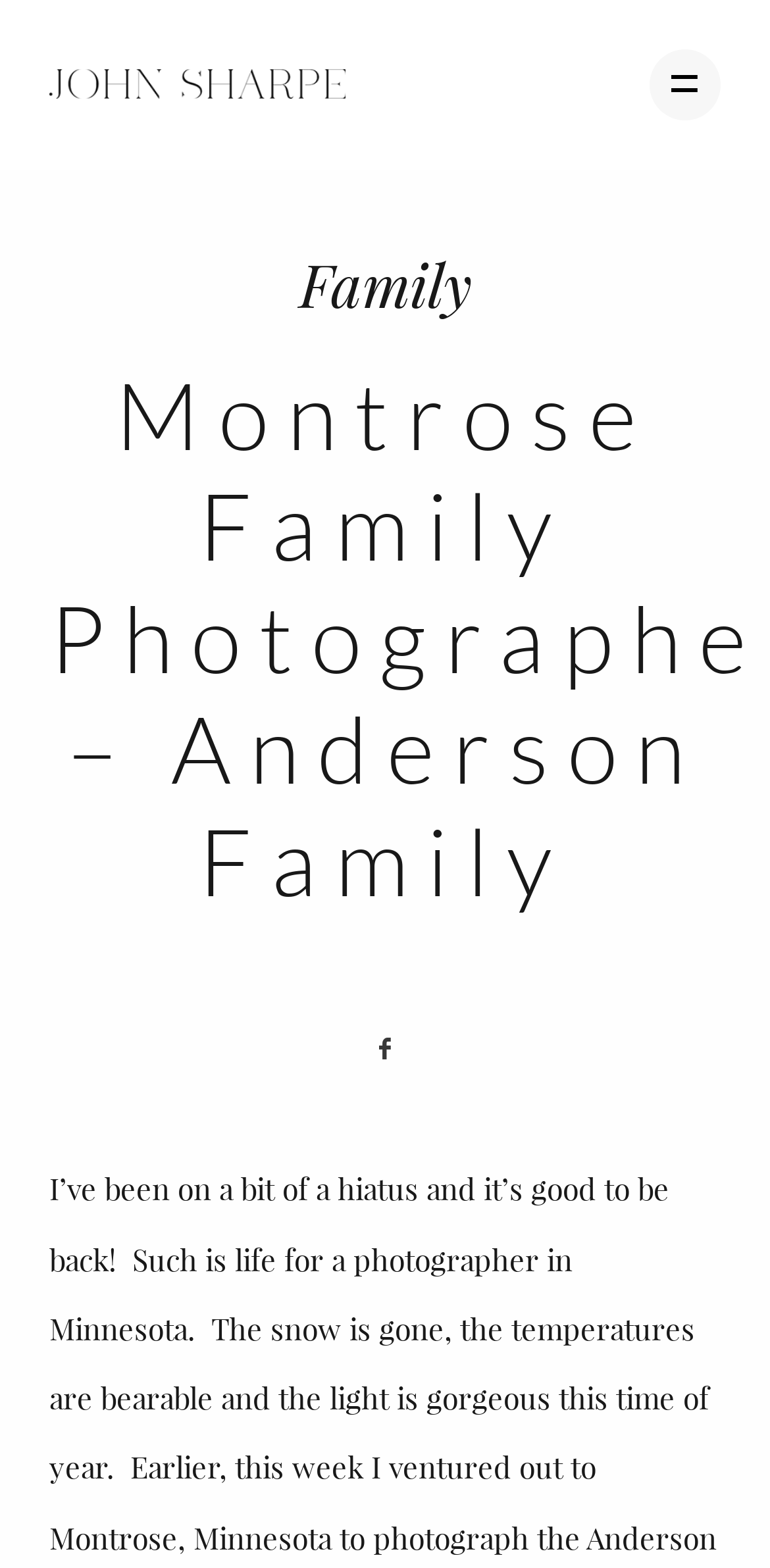What is the name of the photographer?
Provide a detailed and extensive answer to the question.

I found the name 'John Sharpe' by looking at the top-level link elements, which seem to be navigation links. One of them has the text 'Rochester MN Family and Portrait Photographer - John Sharpe Photography Blog', which suggests that John Sharpe is the photographer.